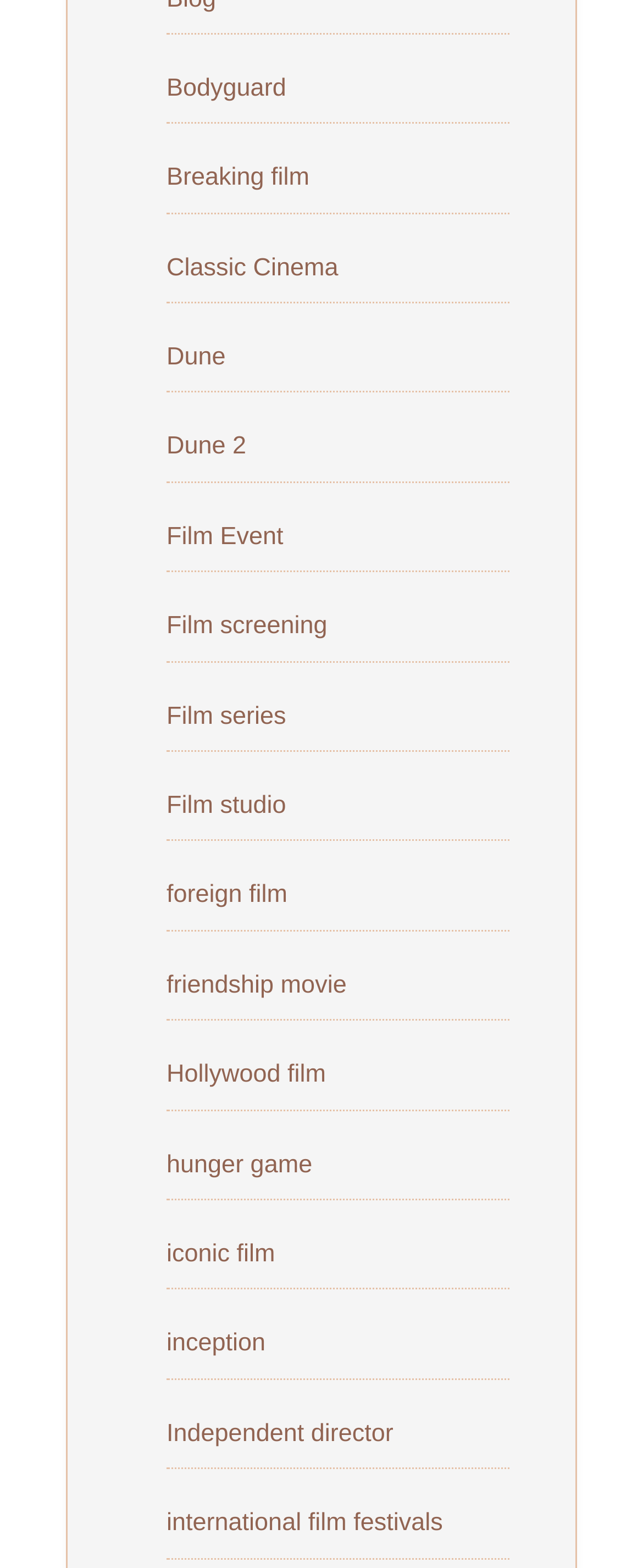Return the bounding box coordinates of the UI element that corresponds to this description: "Bodyguard". The coordinates must be given as four float numbers in the range of 0 and 1, [left, top, right, bottom].

[0.259, 0.047, 0.445, 0.065]